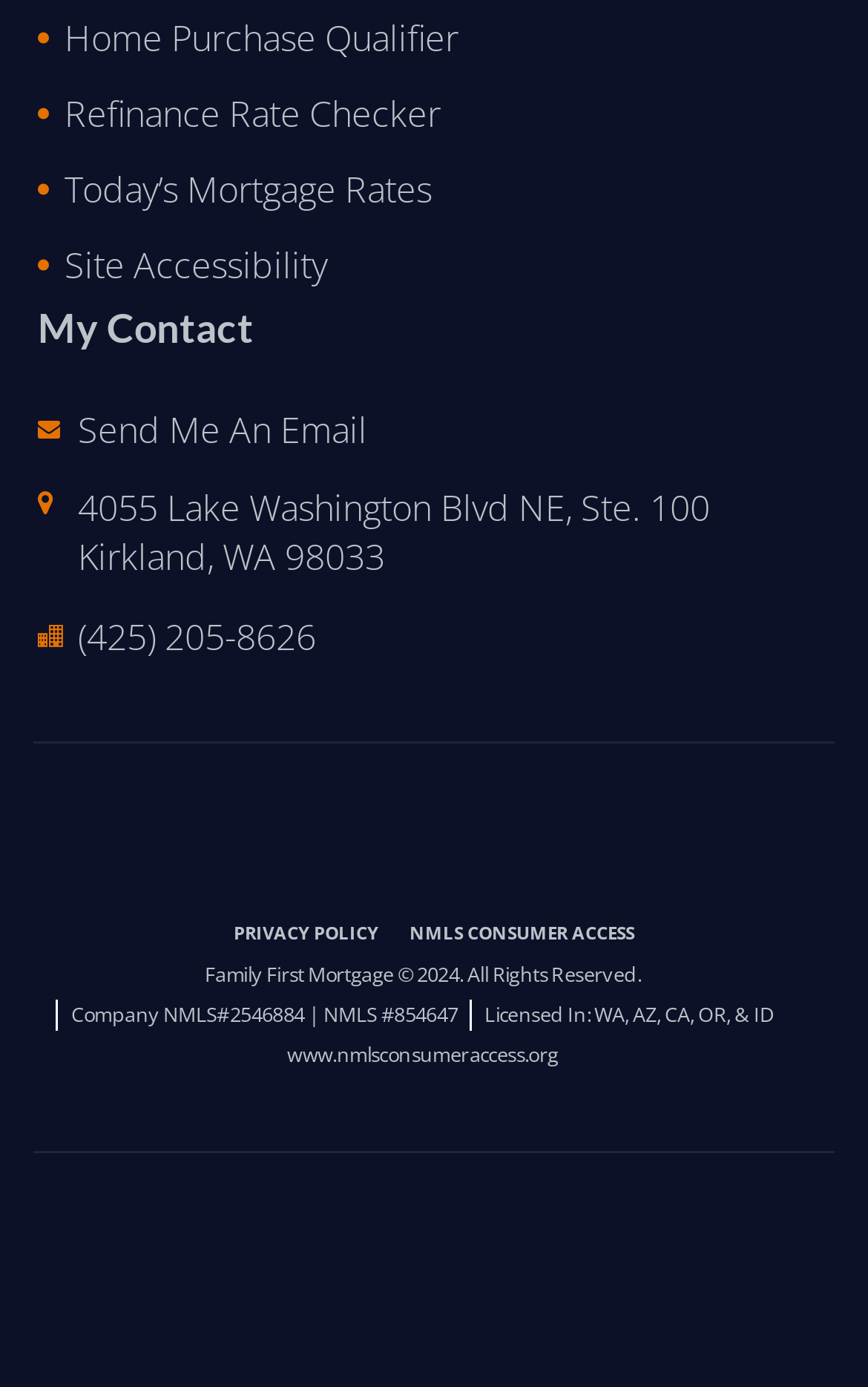Give the bounding box coordinates for the element described by: "PRIVACY POLICY".

[0.269, 0.663, 0.436, 0.682]